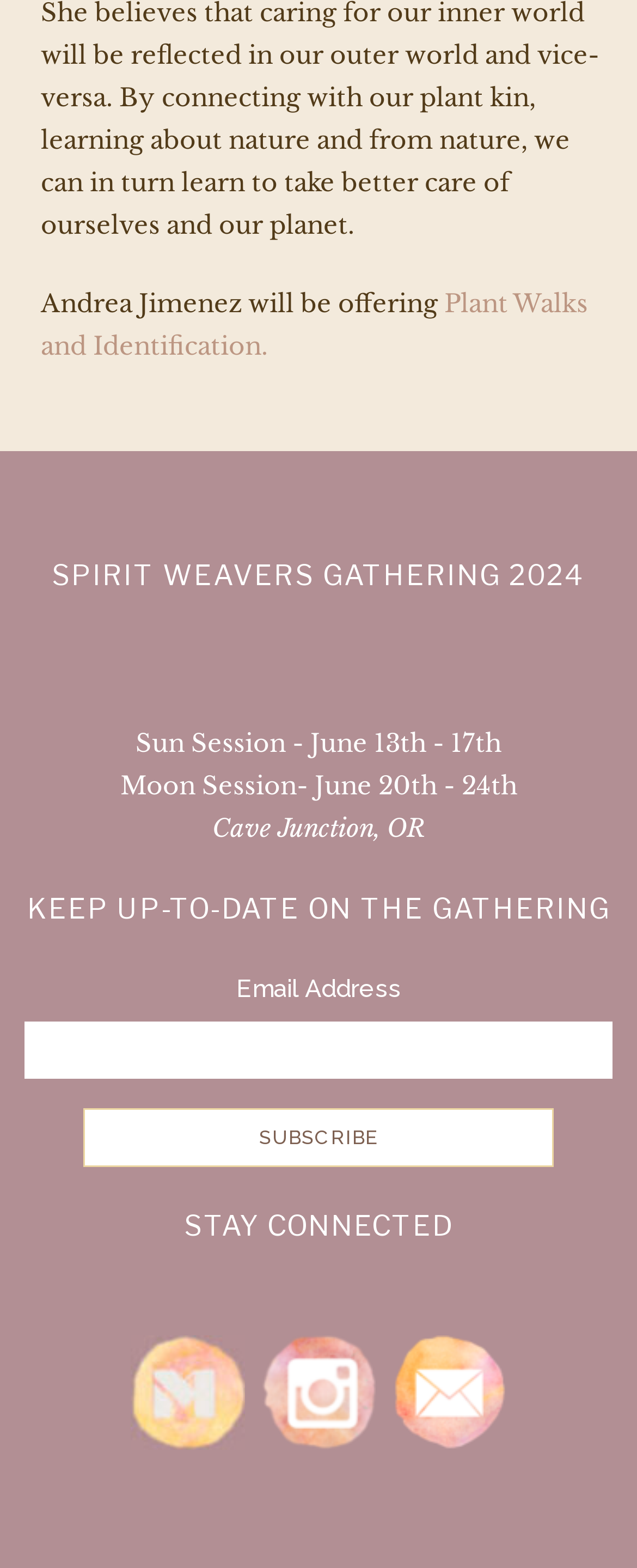What is the purpose of the textbox?
Give a comprehensive and detailed explanation for the question.

I found the answer by looking at the textbox element with the label 'Email Address' and bounding box coordinates [0.038, 0.652, 0.962, 0.688].